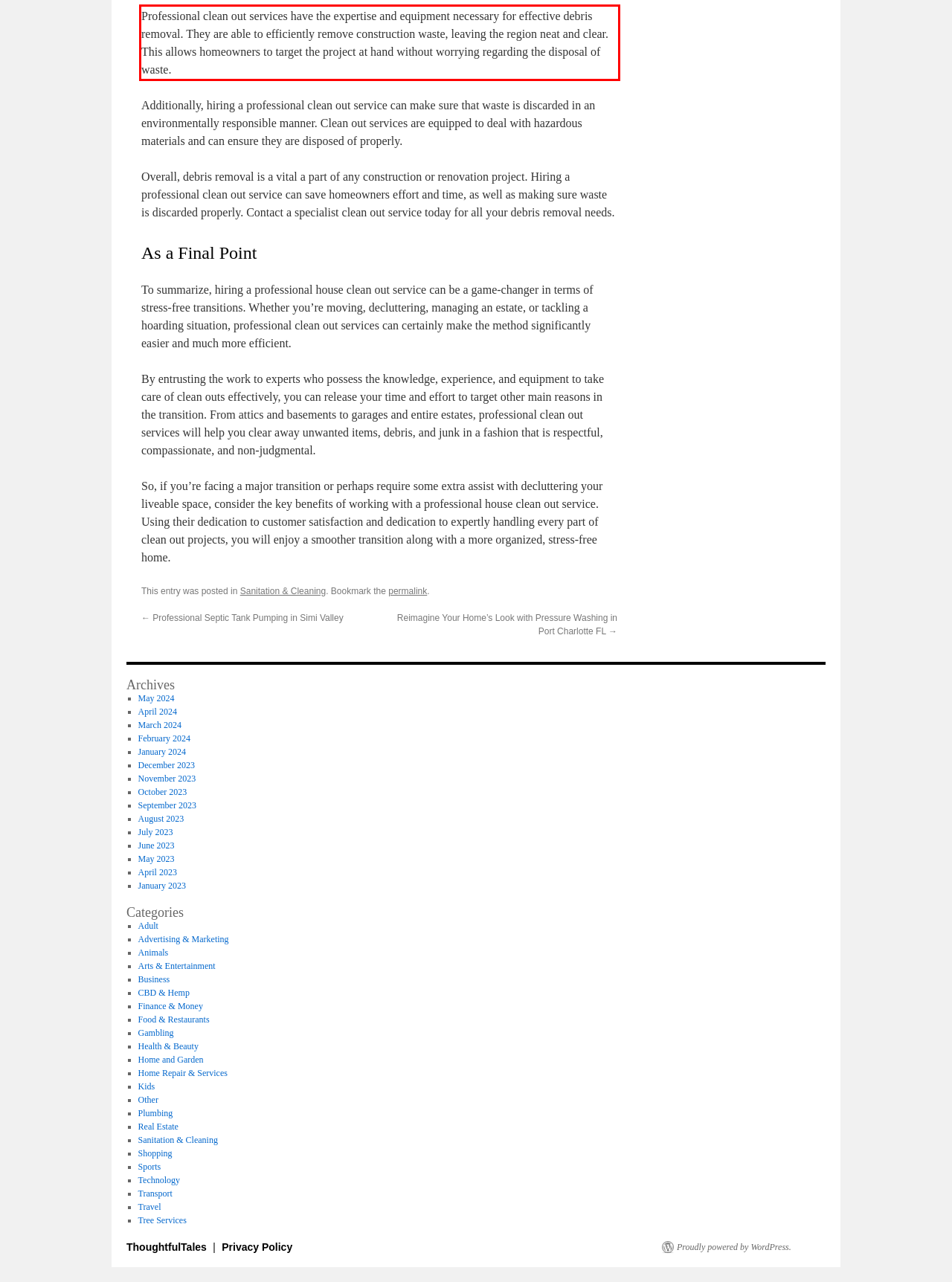You are provided with a screenshot of a webpage featuring a red rectangle bounding box. Extract the text content within this red bounding box using OCR.

Professional clean out services have the expertise and equipment necessary for effective debris removal. They are able to efficiently remove construction waste, leaving the region neat and clear. This allows homeowners to target the project at hand without worrying regarding the disposal of waste.